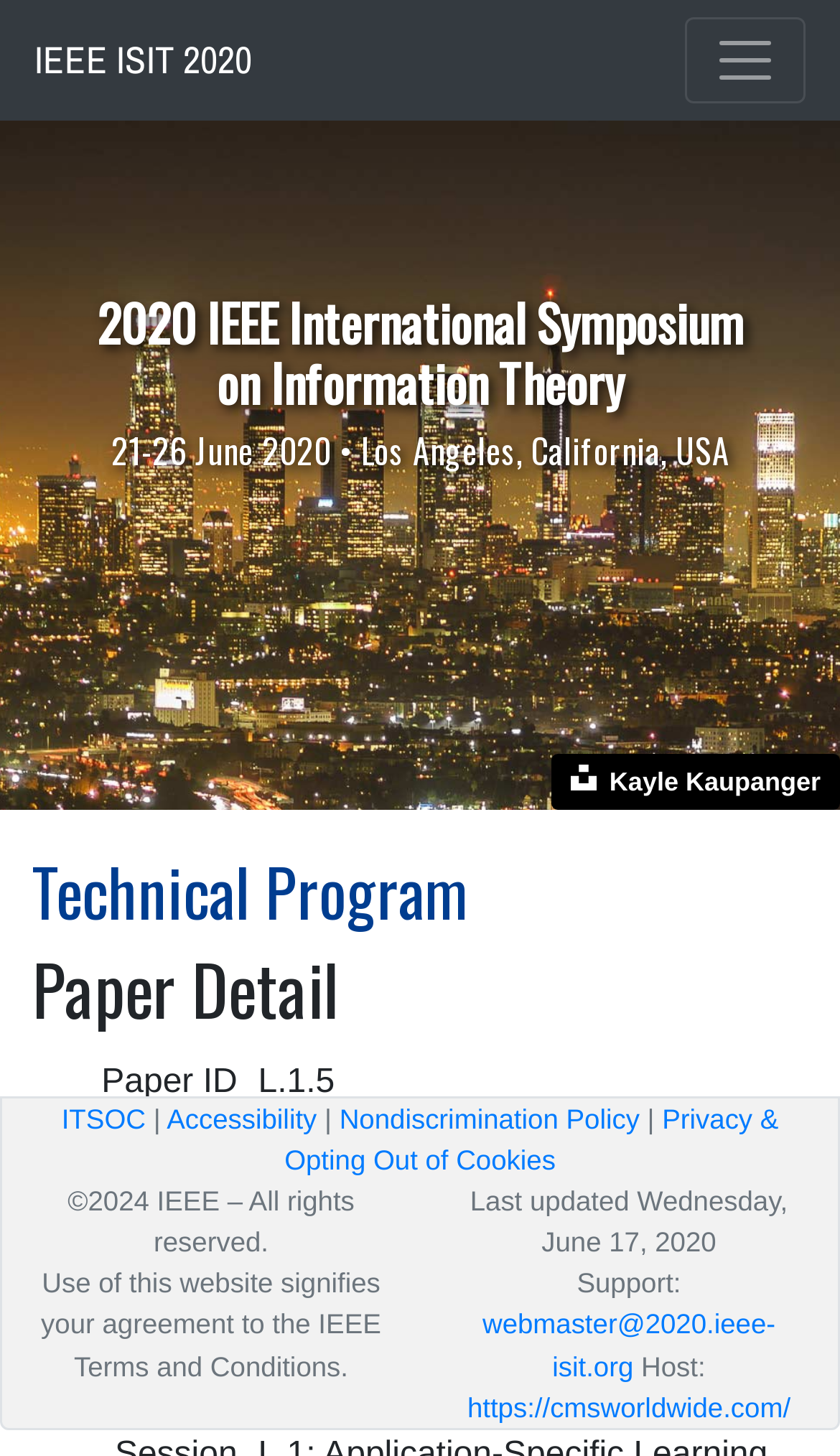Provide a brief response using a word or short phrase to this question:
What is the organization hosting the symposium?

IEEE